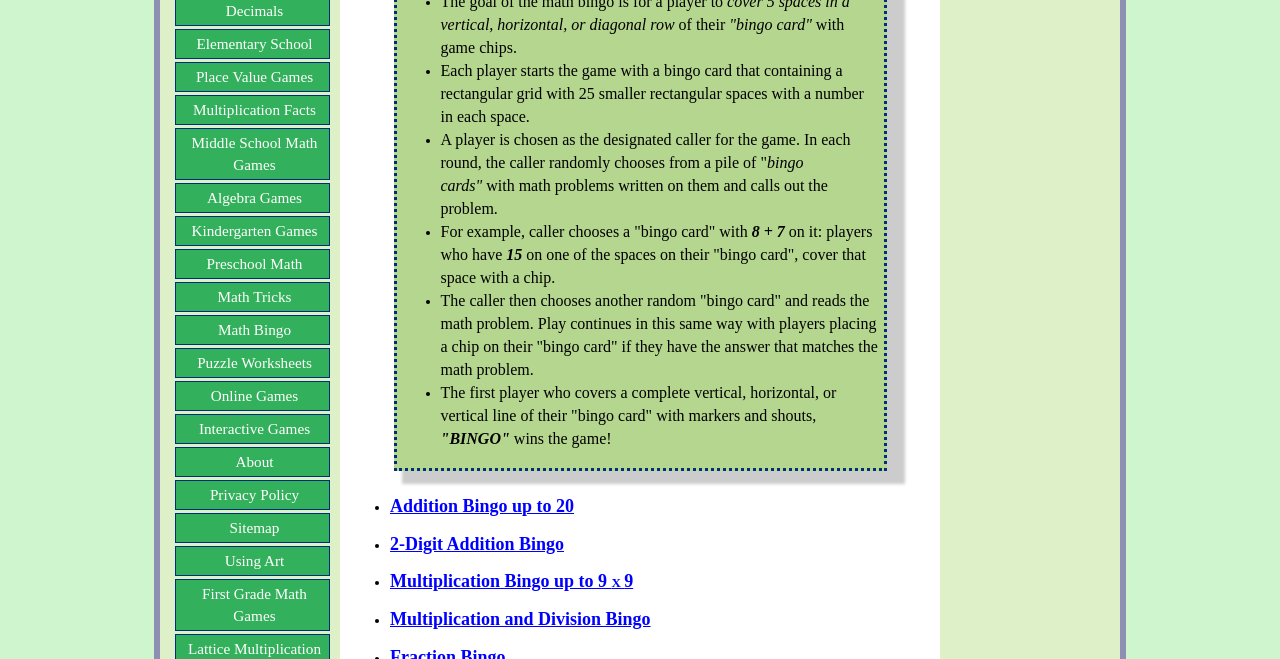Determine the bounding box of the UI component based on this description: "About". The bounding box coordinates should be four float values between 0 and 1, i.e., [left, top, right, bottom].

[0.137, 0.678, 0.258, 0.723]